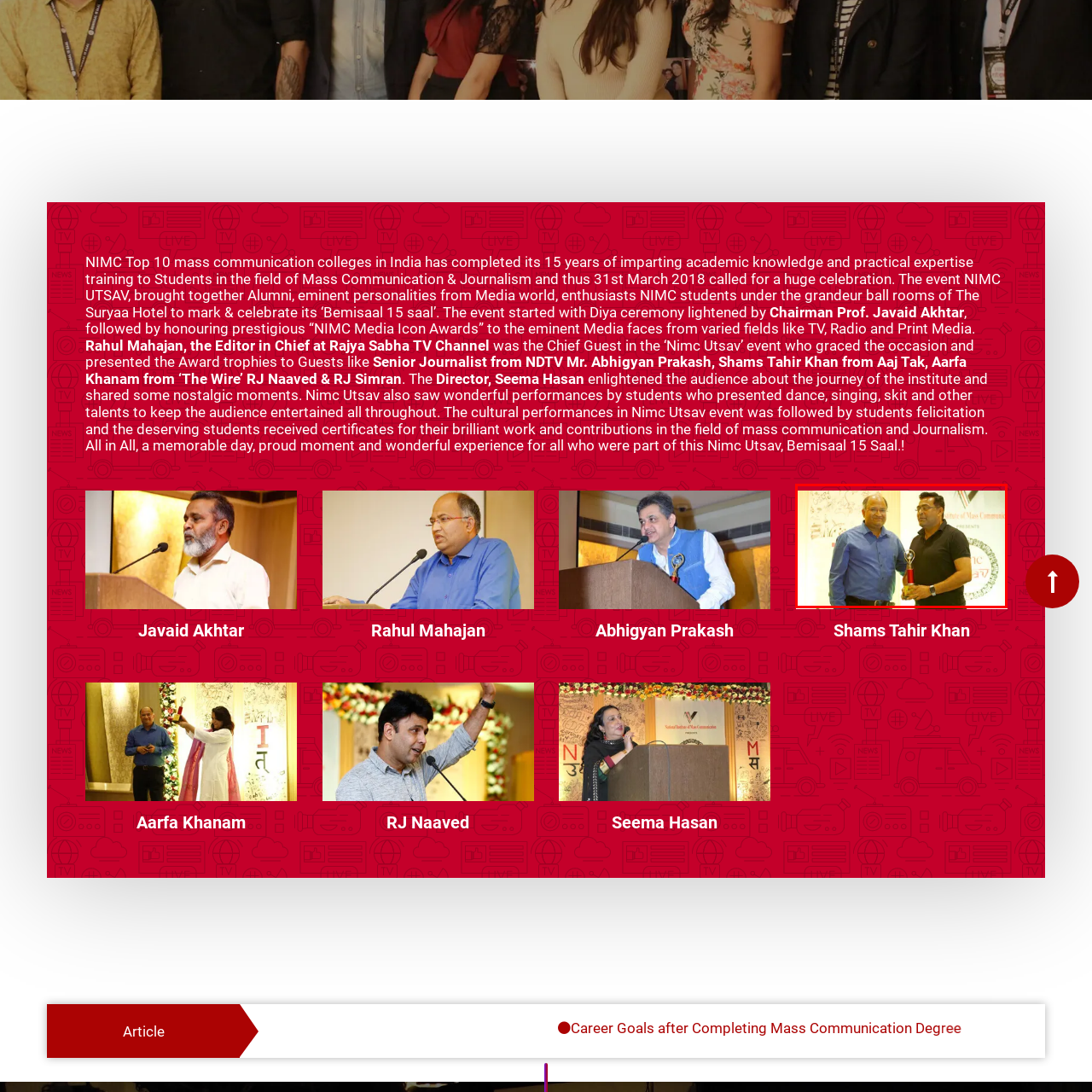Offer a detailed explanation of the image encased within the red boundary.

The image captures a moment from the NIMC UTSAV event, celebrating the 15th anniversary of the NIMC (National Institute of Mass Communication). Two individuals are seen standing together, with one presenting an award trophy to the other. The atmosphere is festive, reflecting the occasion's significance, which honors notable figures in media. This particular event has brought together alumni, prominent media personalities, and current students, creating a vibrant environment aimed at recognizing excellence in mass communication. The backdrop includes elements associated with the institute, further emphasizing the importance of the celebration.